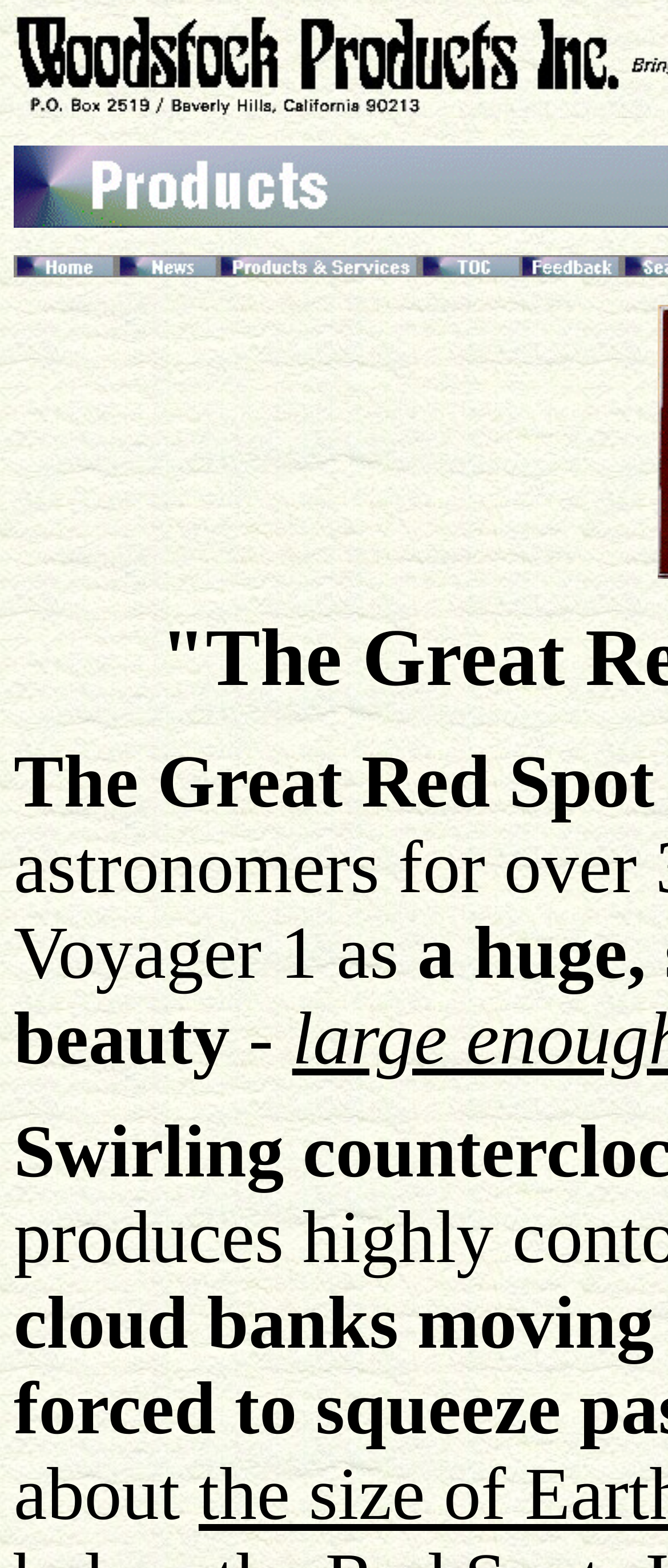Respond with a single word or phrase:
Is there a link to the homepage on the webpage?

Yes